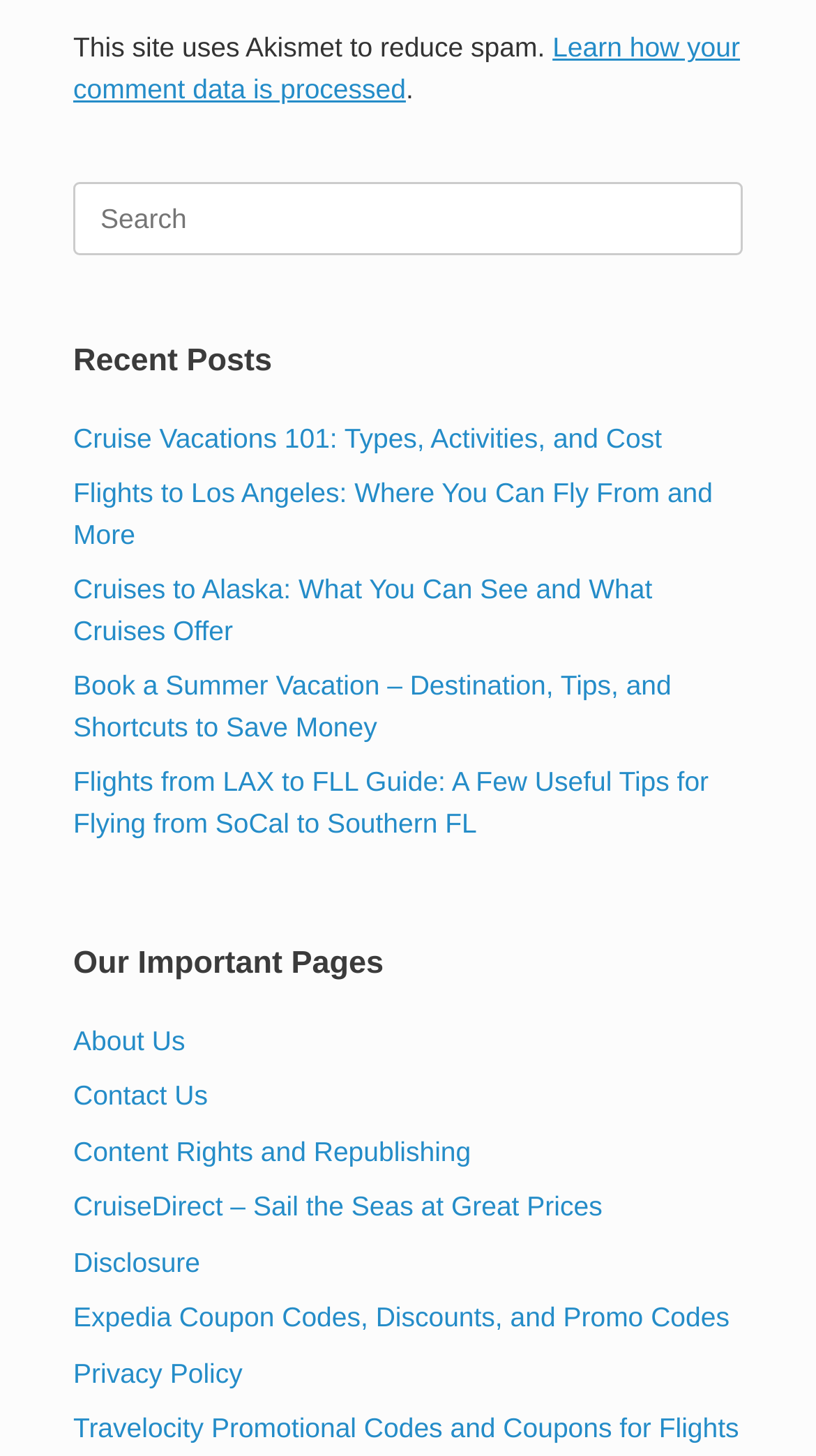Point out the bounding box coordinates of the section to click in order to follow this instruction: "Search for something".

[0.09, 0.126, 0.91, 0.176]